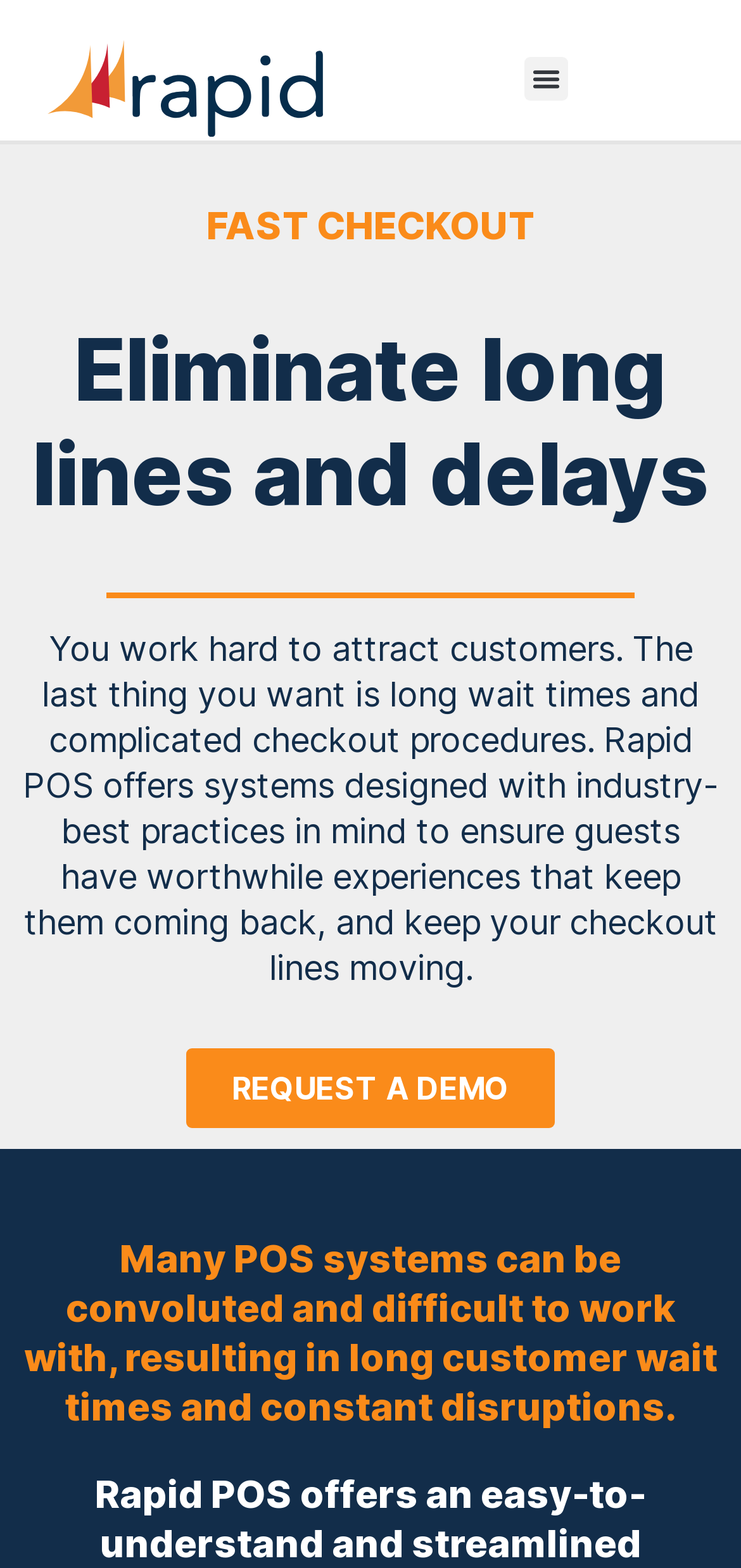Please specify the bounding box coordinates in the format (top-left x, top-left y, bottom-right x, bottom-right y), with values ranging from 0 to 1. Identify the bounding box for the UI component described as follows: Menu

[0.708, 0.036, 0.766, 0.064]